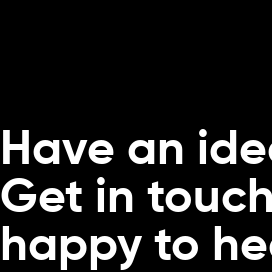Please answer the following question using a single word or phrase: 
Who is the message addressed to?

Clients and individuals